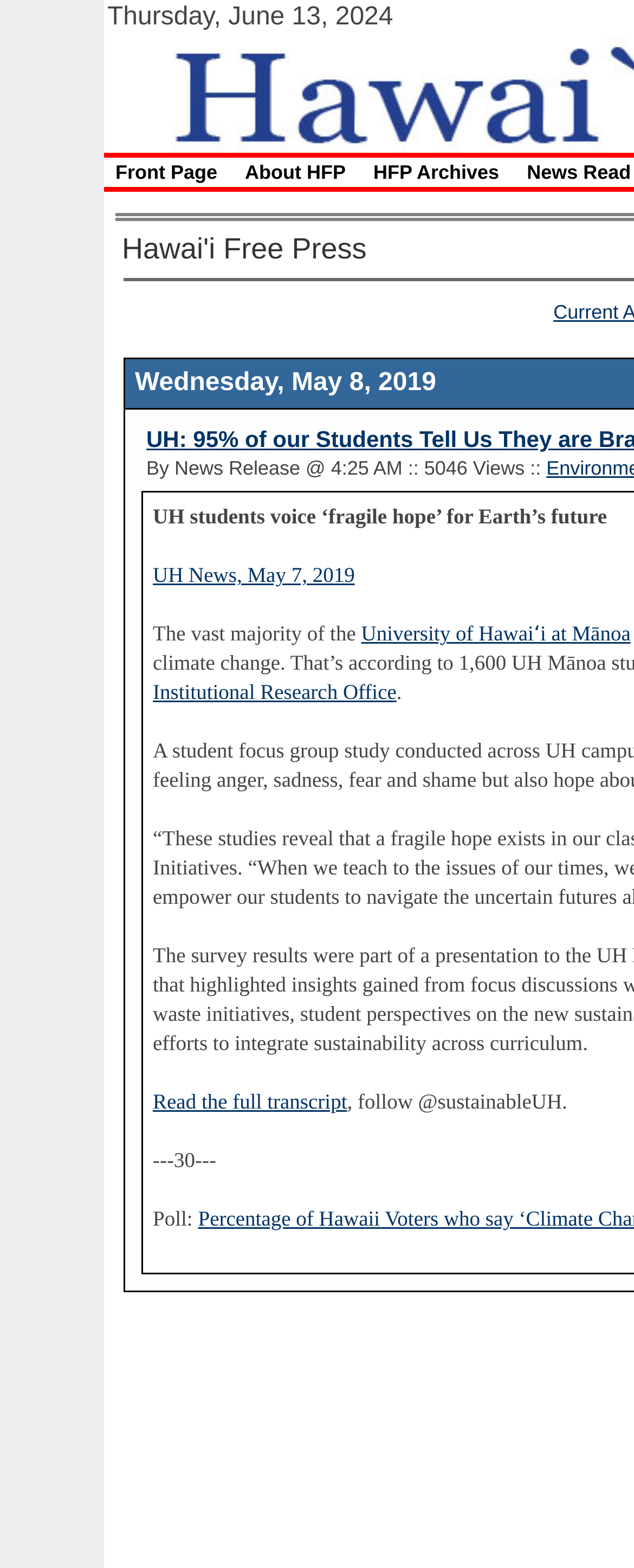What is the significance of the '---30---' text?
Please provide an in-depth and detailed response to the question.

The '---30---' text is likely being used to separate sections of the webpage, indicating a break in the content or a transition to a new topic.